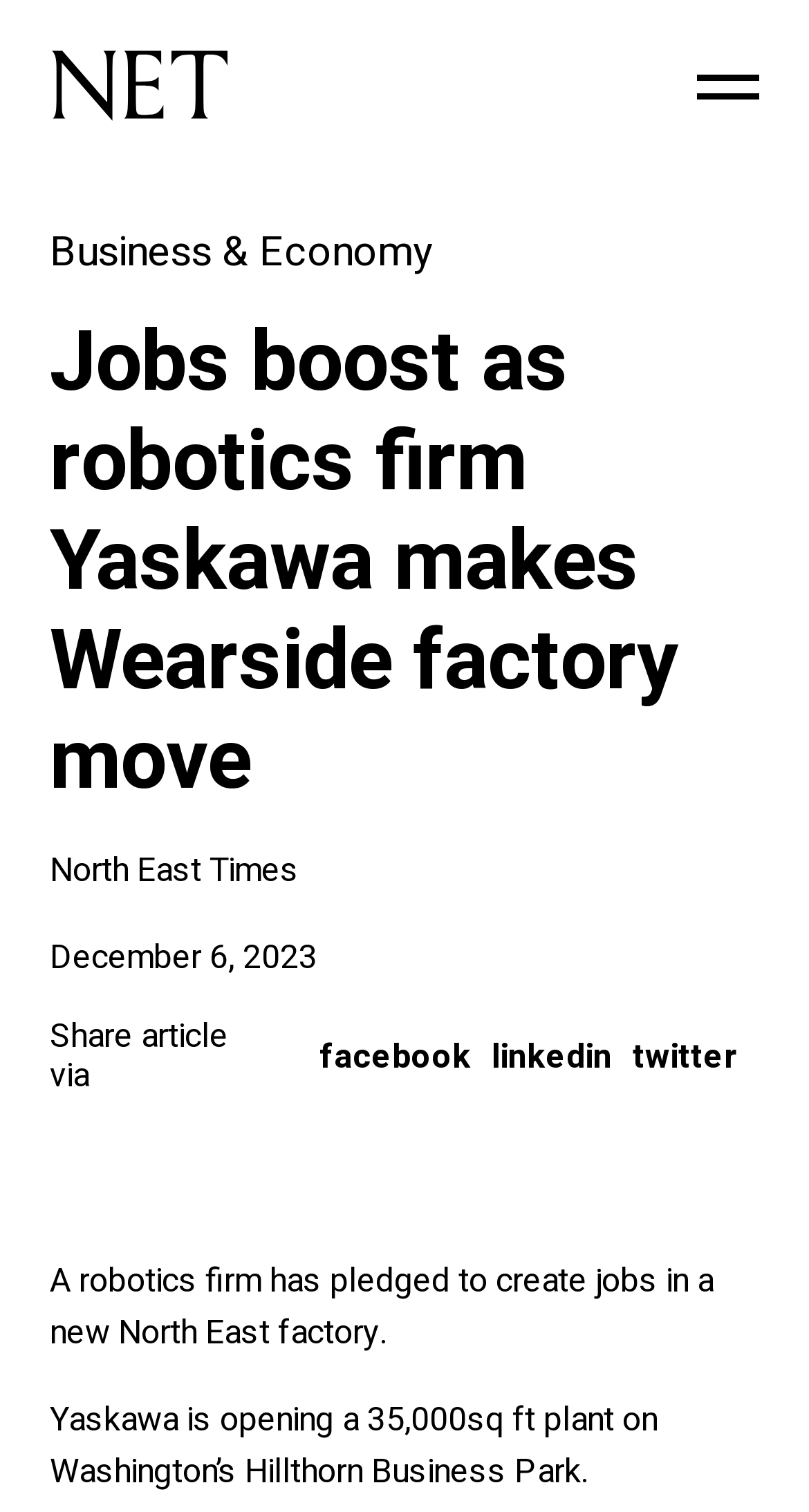Given the element description: "Menu", predict the bounding box coordinates of this UI element. The coordinates must be four float numbers between 0 and 1, given as [left, top, right, bottom].

[0.862, 0.049, 0.938, 0.065]